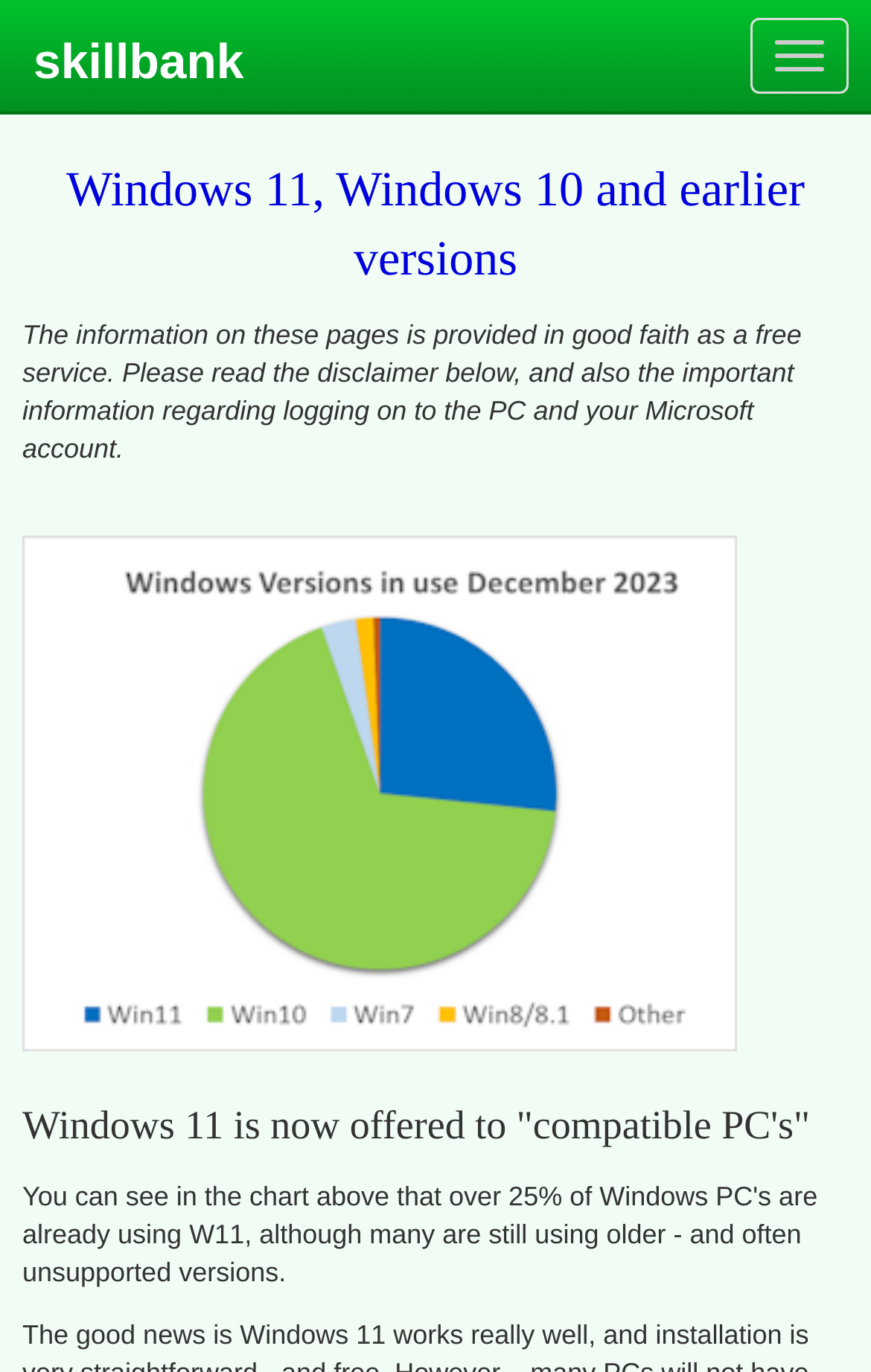Identify the bounding box coordinates for the UI element described as: "Toggle navigation".

[0.862, 0.013, 0.974, 0.068]